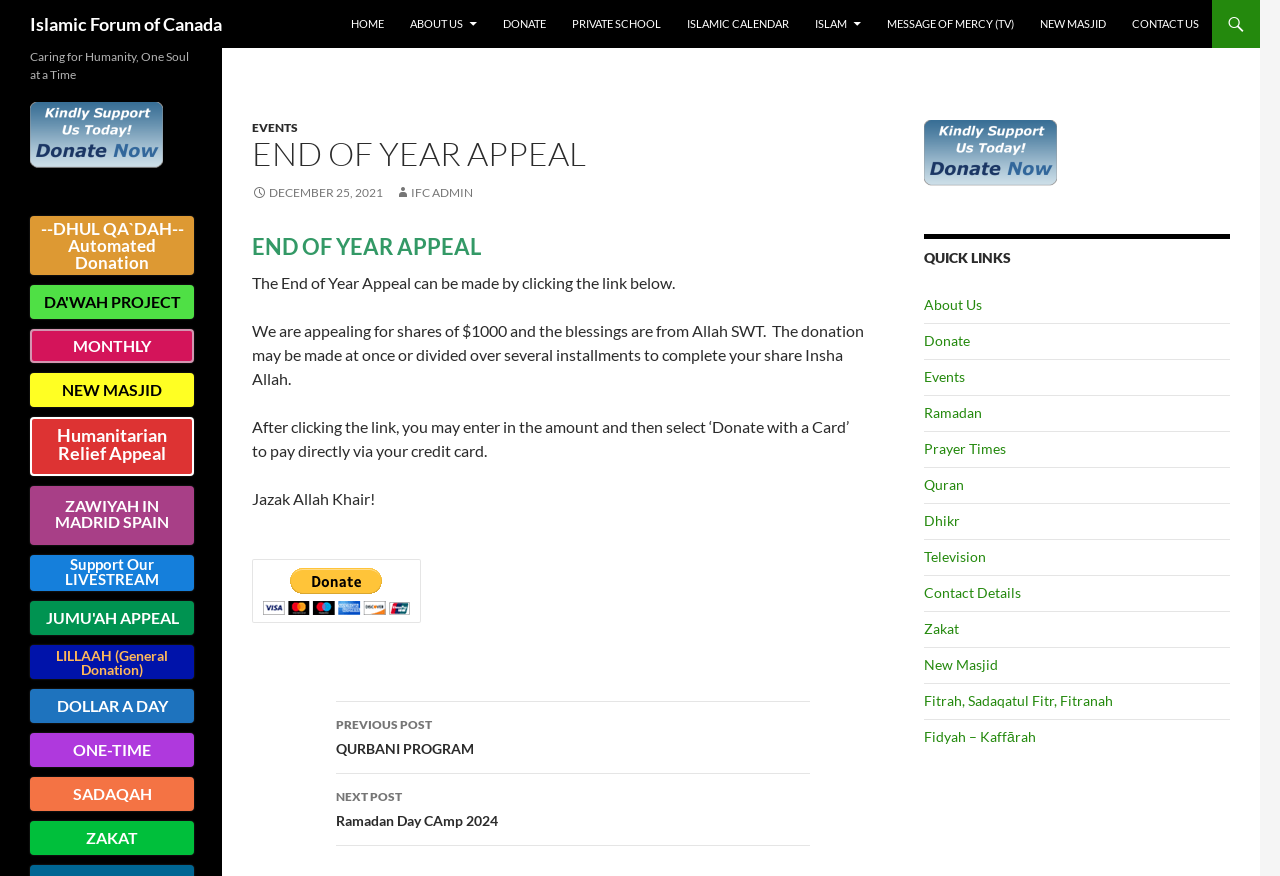Locate the bounding box coordinates of the item that should be clicked to fulfill the instruction: "Contact us by email".

None